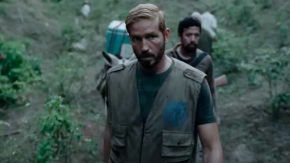How many men are in the image?
Please give a detailed and elaborate answer to the question.

The caption describes the scene, mentioning a man in the foreground and another man trailing closely behind in the background, implying that there are two men in the image.